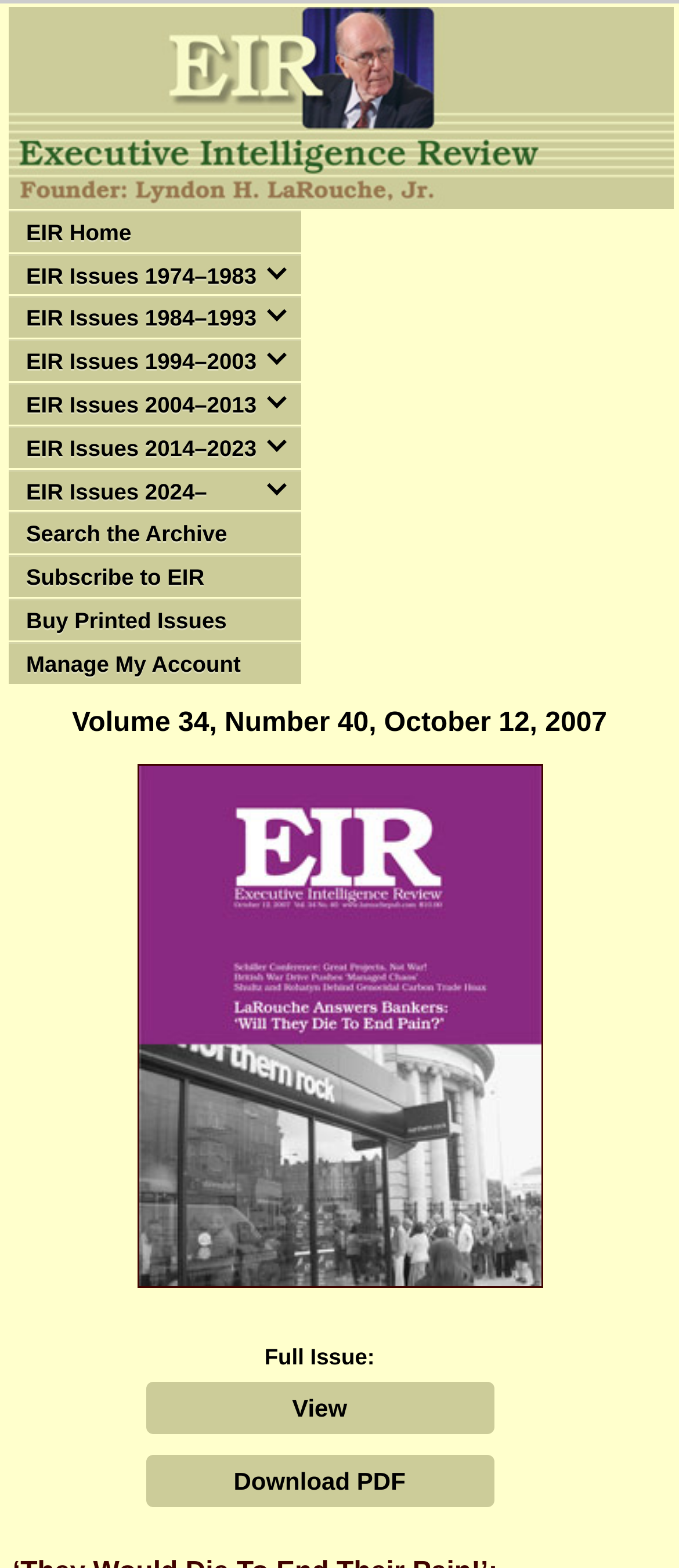Based on the image, please respond to the question with as much detail as possible:
What are the available options for accessing the issue?

I found two buttons at the bottom of the webpage, one labeled 'View' and the other labeled 'Download PDF', which suggests that users can either view the issue online or download it as a PDF.